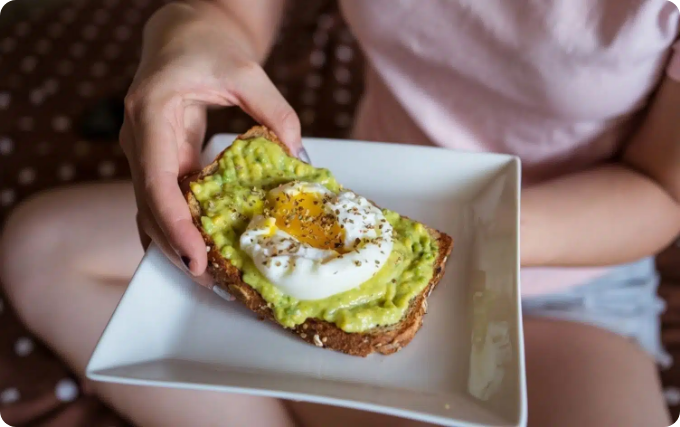What is the purpose of the seasoning on the dish?
Refer to the image and provide a concise answer in one word or phrase.

Adds texture and flavor